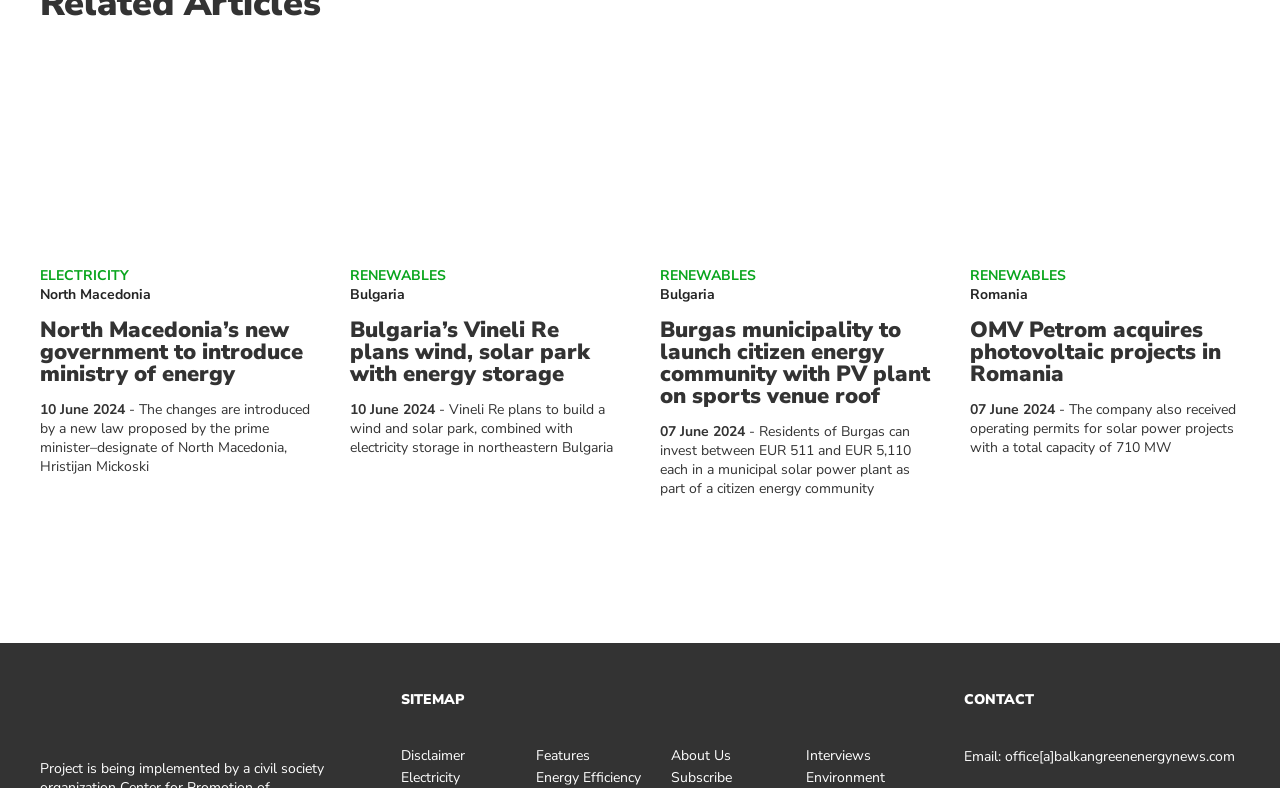What is the purpose of the 'CONTACT' section?
Carefully examine the image and provide a detailed answer to the question.

I found a StaticText element with the text 'CONTACT'. This section is likely intended to provide contact information, as indicated by the presence of an email address nearby.